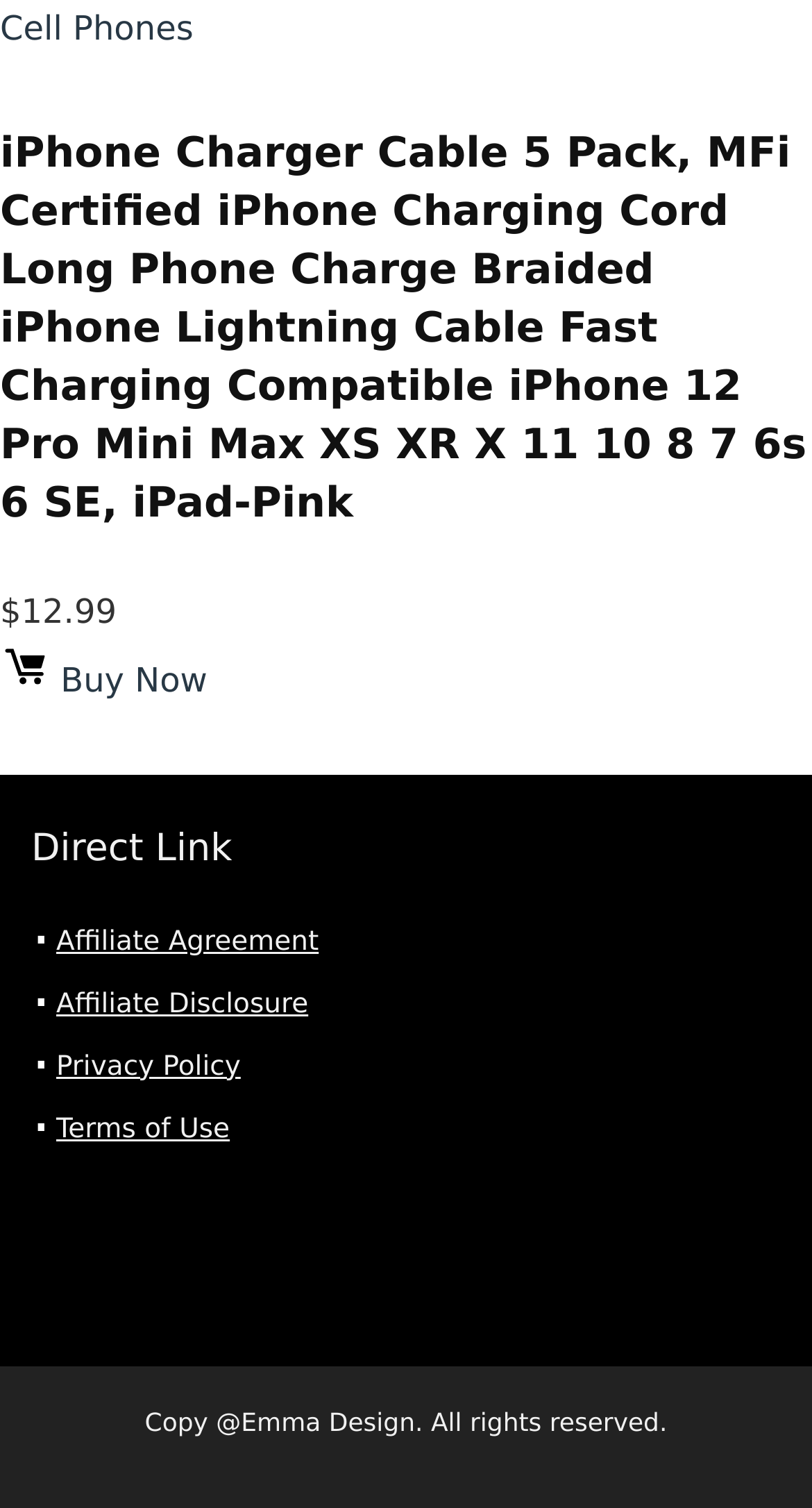What is the price of the iPhone charger cable?
Please provide a single word or phrase as the answer based on the screenshot.

$12.99